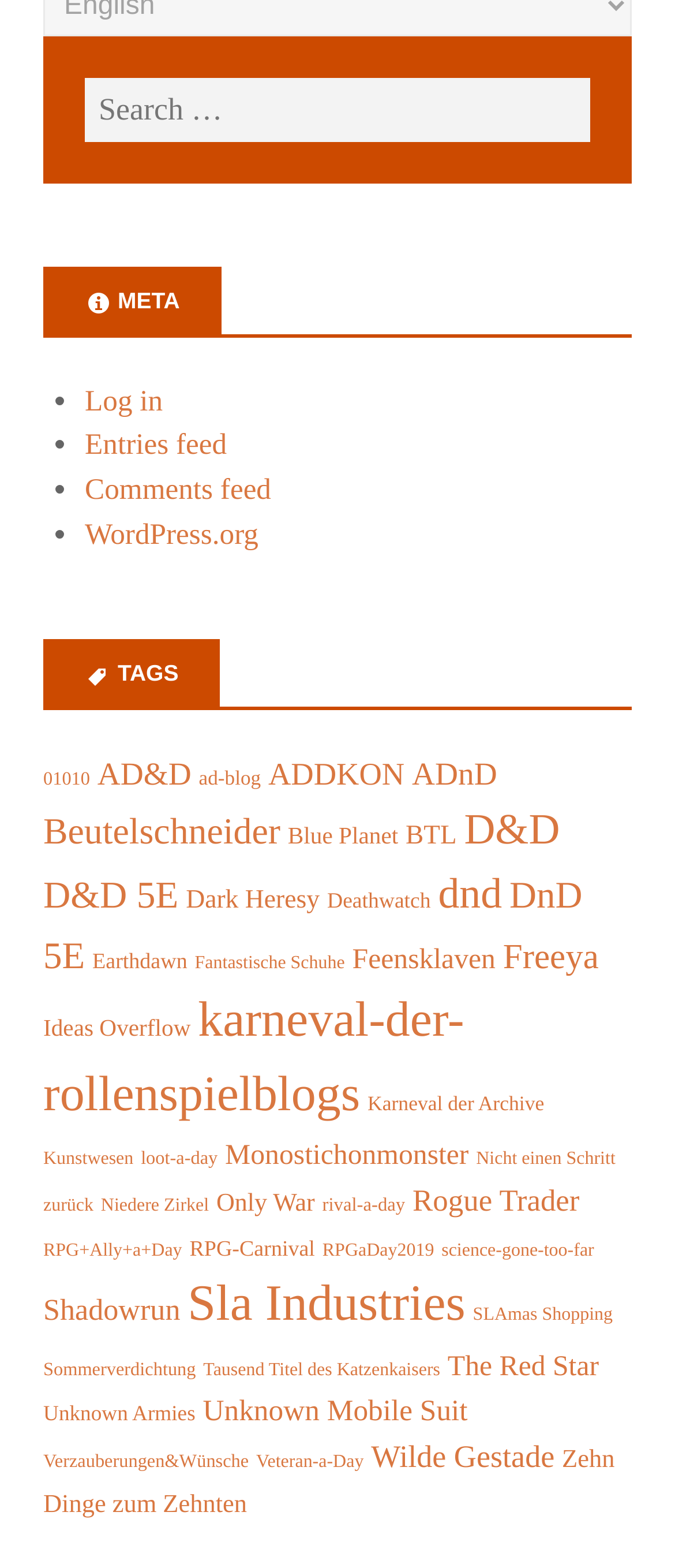Provide a brief response to the question using a single word or phrase: 
What is the name of the first tag listed?

01010